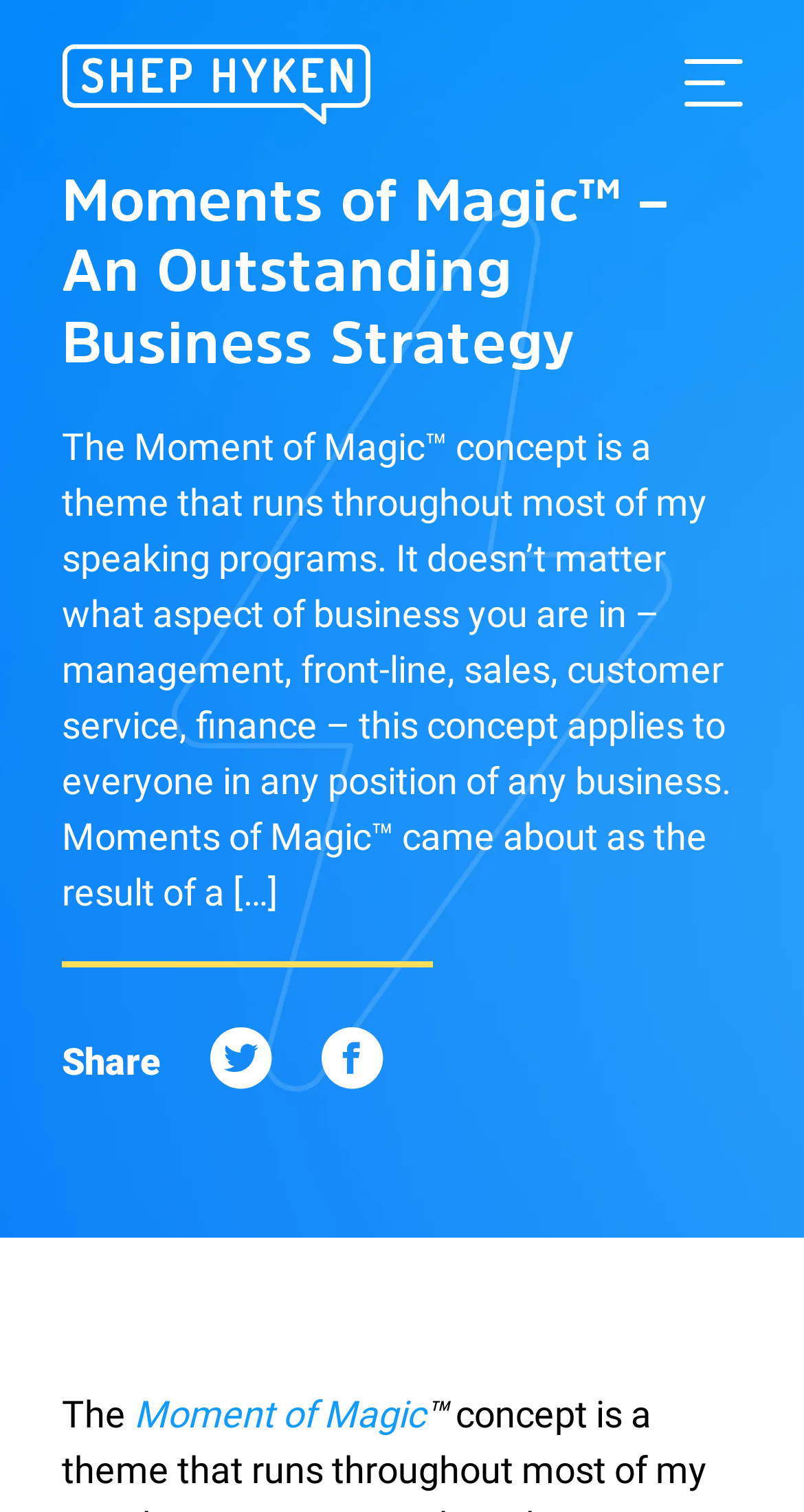Based on the image, give a detailed response to the question: What is the concept that runs throughout most of the speaking programs?

I found the answer by reading the StaticText element that describes the concept, which is located below the main heading of the webpage.